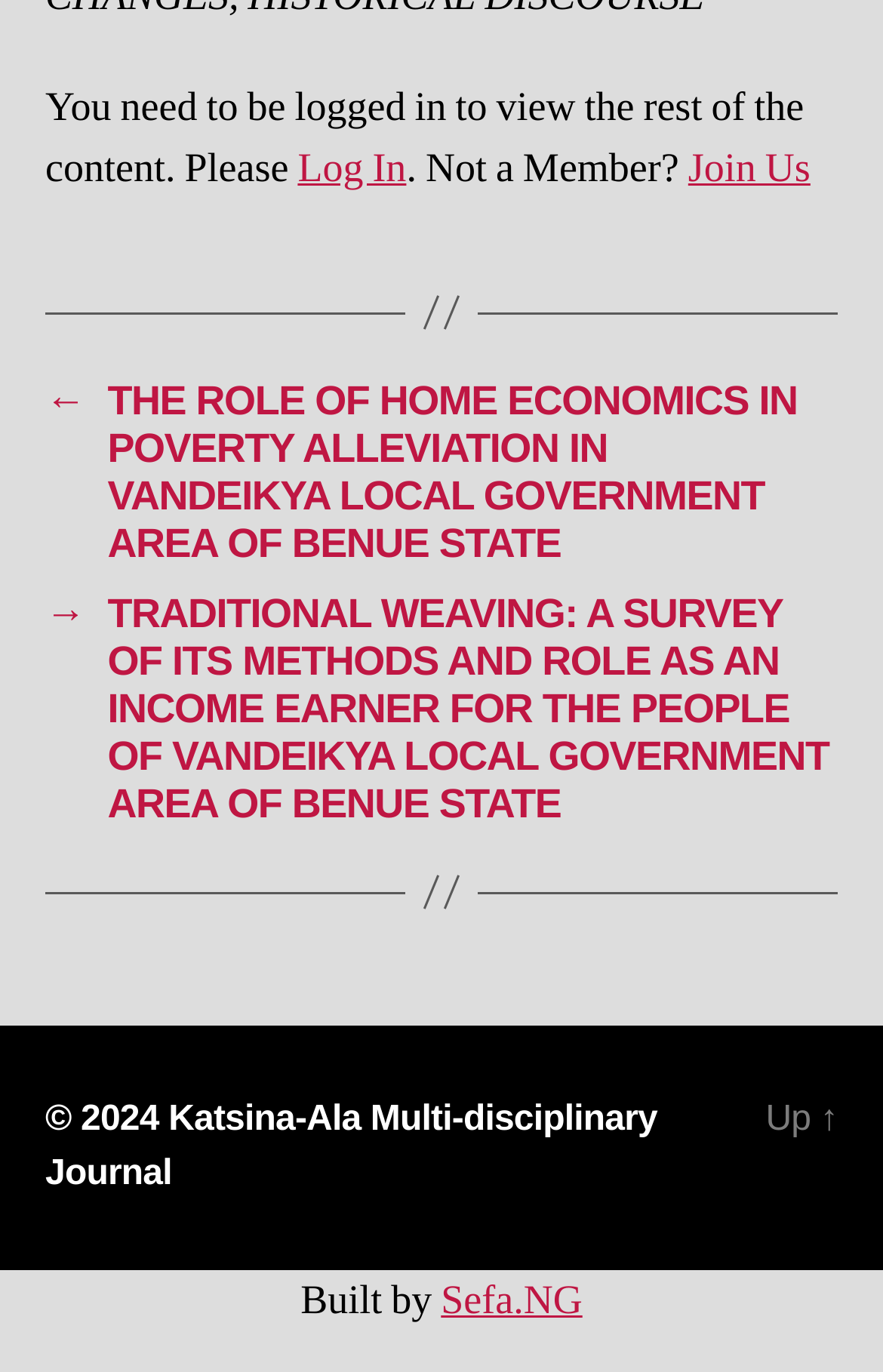Provide the bounding box coordinates of the HTML element this sentence describes: "Log In".

[0.337, 0.103, 0.46, 0.141]